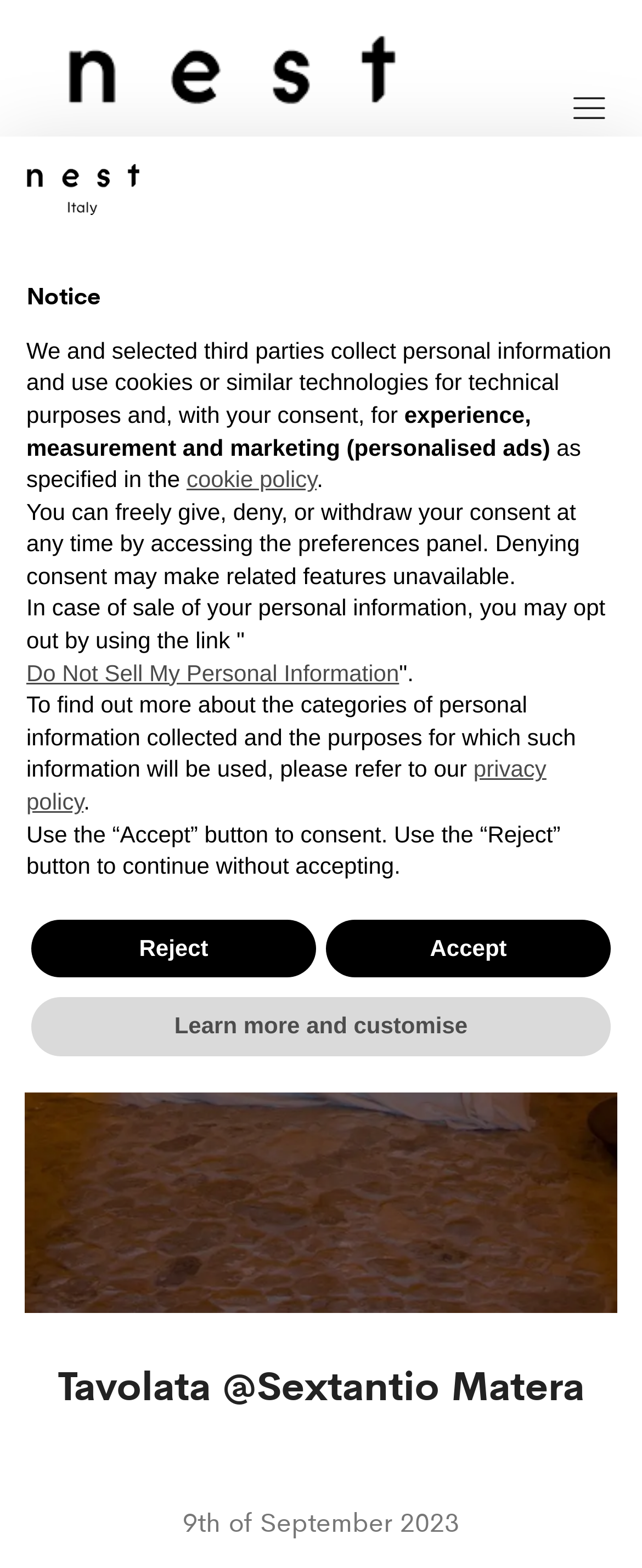What is the name of the hotel mentioned?
Look at the image and answer the question with a single word or phrase.

Sextantio